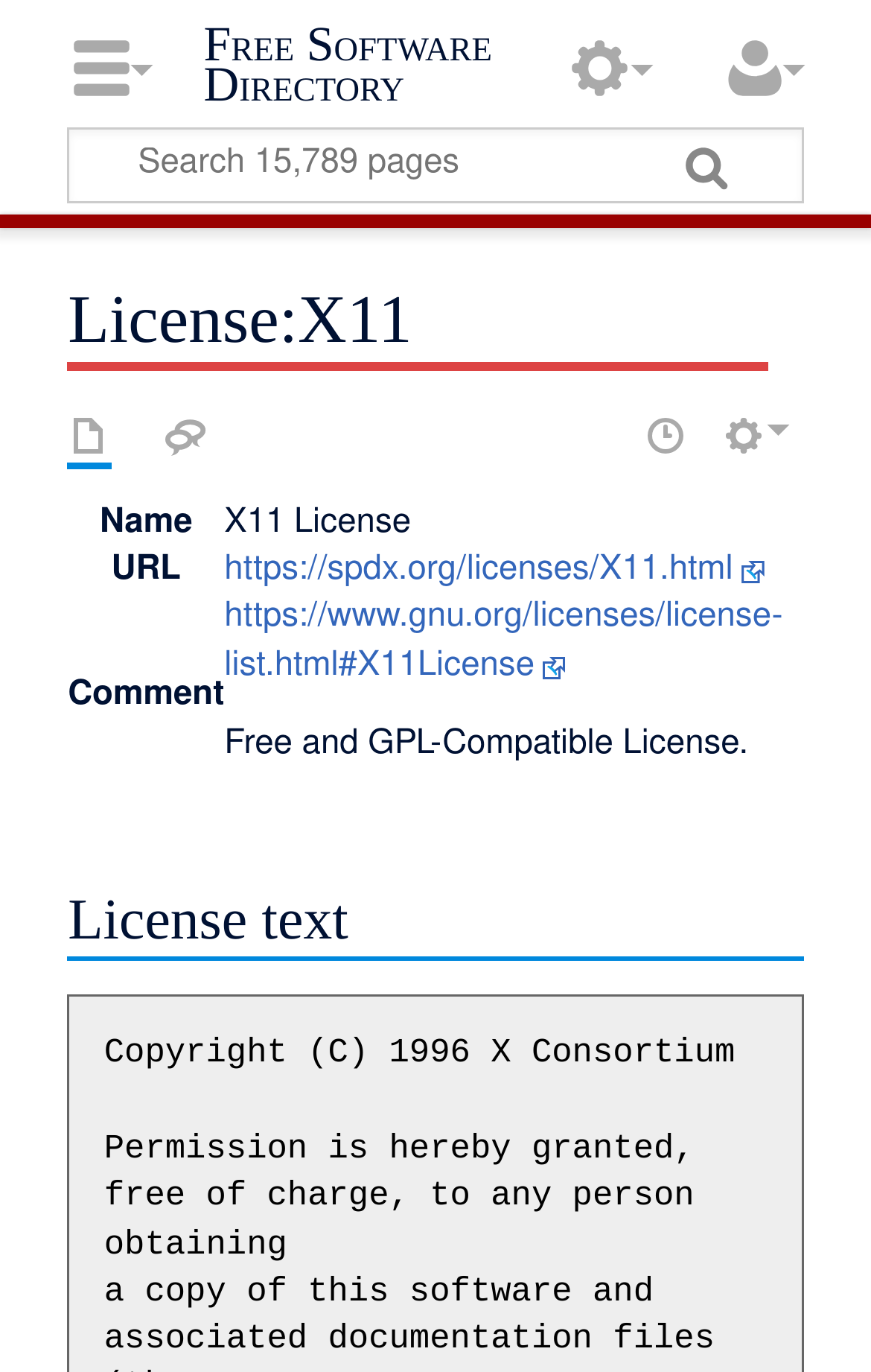Respond to the following question with a brief word or phrase:
How many rows are in the table?

3